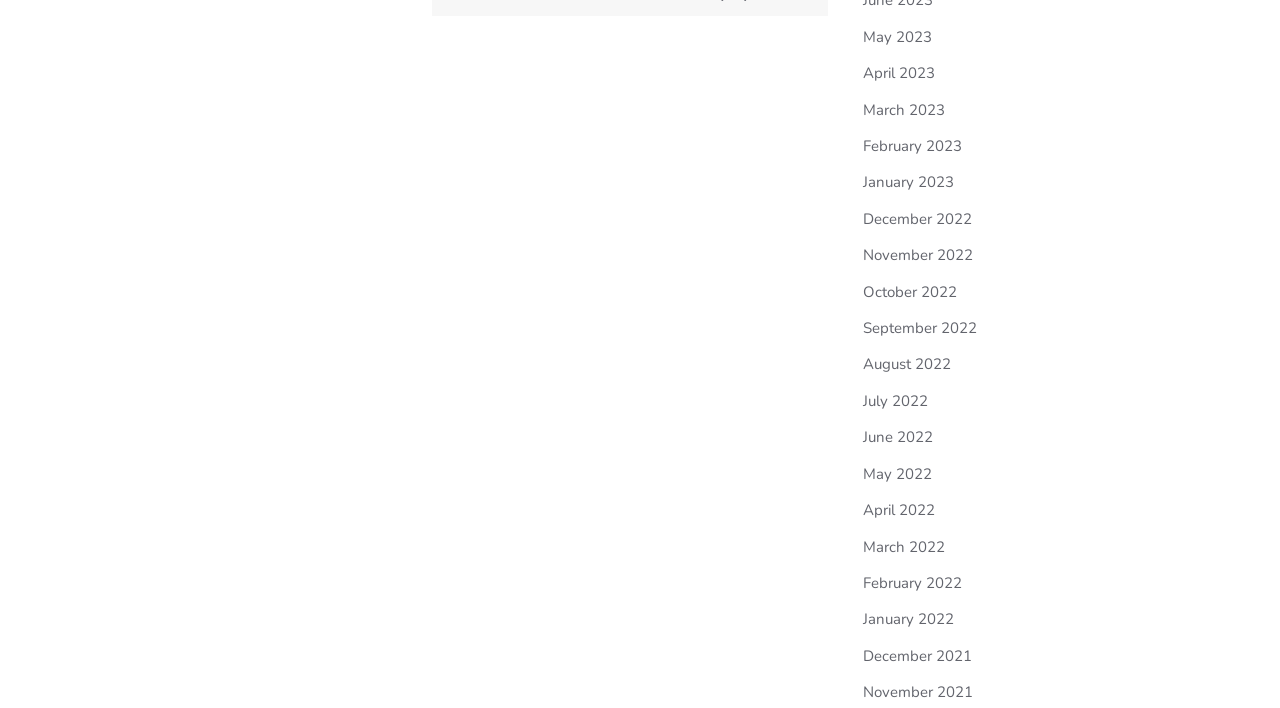Can you show the bounding box coordinates of the region to click on to complete the task described in the instruction: "View May 2023"?

[0.674, 0.038, 0.728, 0.066]